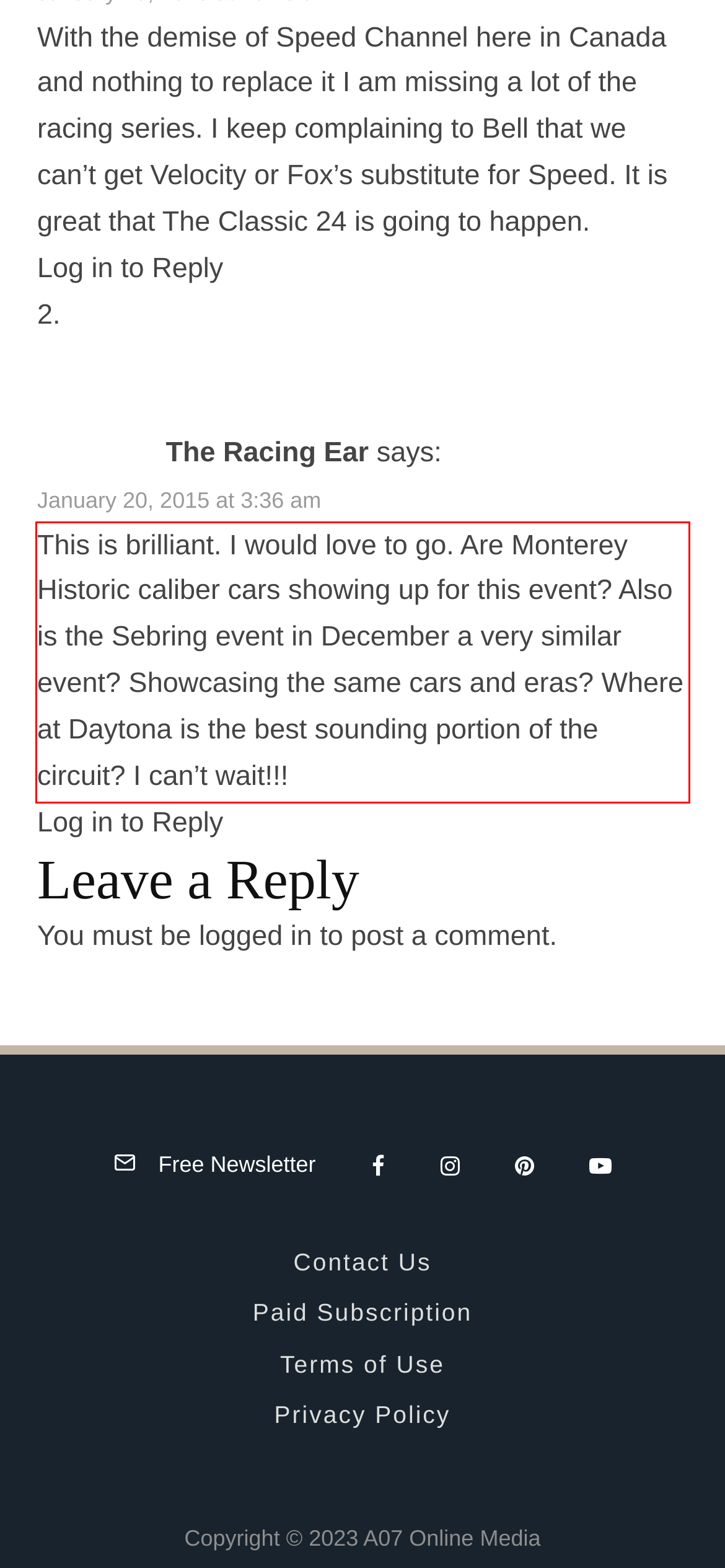You are looking at a screenshot of a webpage with a red rectangle bounding box. Use OCR to identify and extract the text content found inside this red bounding box.

This is brilliant. I would love to go. Are Monterey Historic caliber cars showing up for this event? Also is the Sebring event in December a very similar event? Showcasing the same cars and eras? Where at Daytona is the best sounding portion of the circuit? I can’t wait!!!